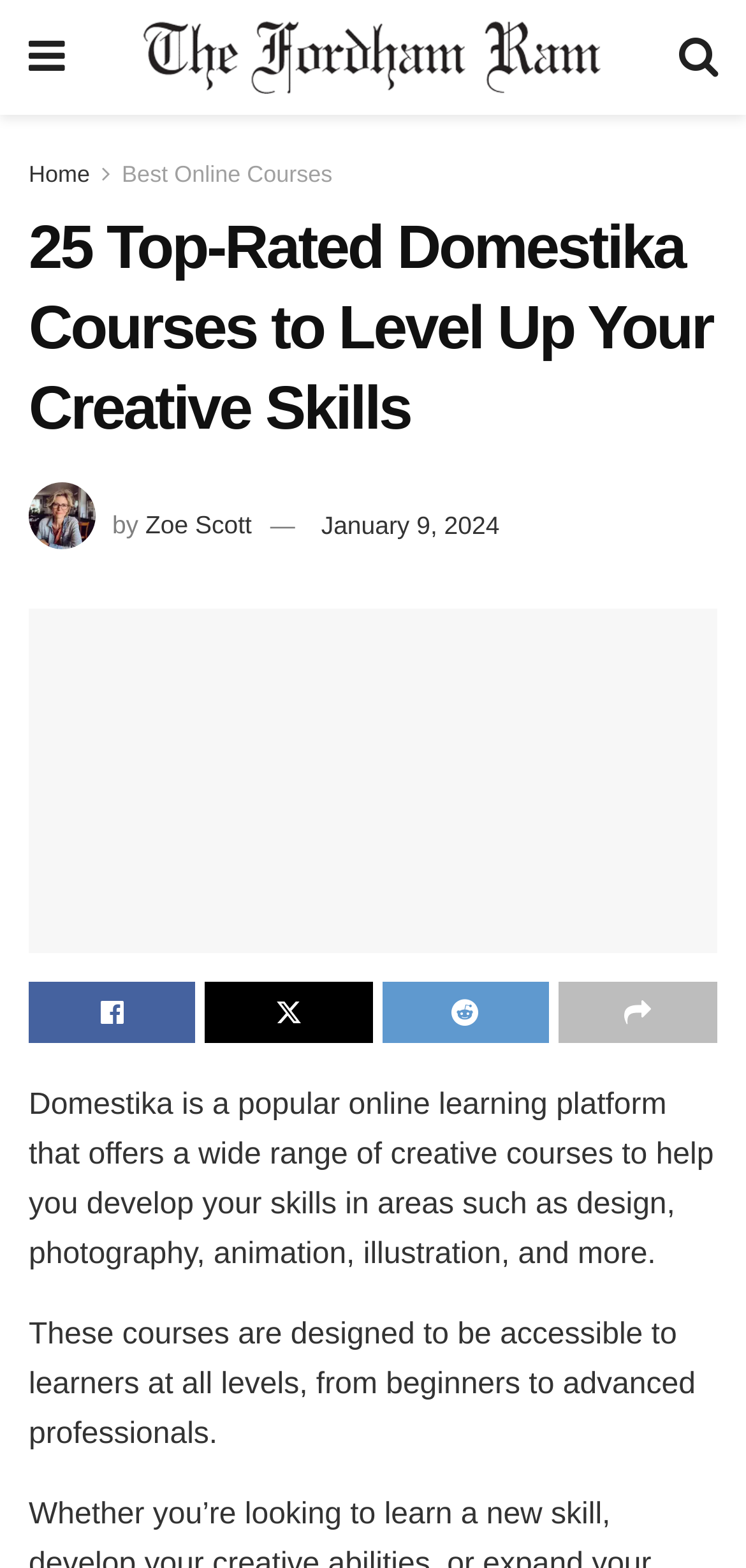Provide a brief response in the form of a single word or phrase:
Who is the author of the article?

Zoe Scott